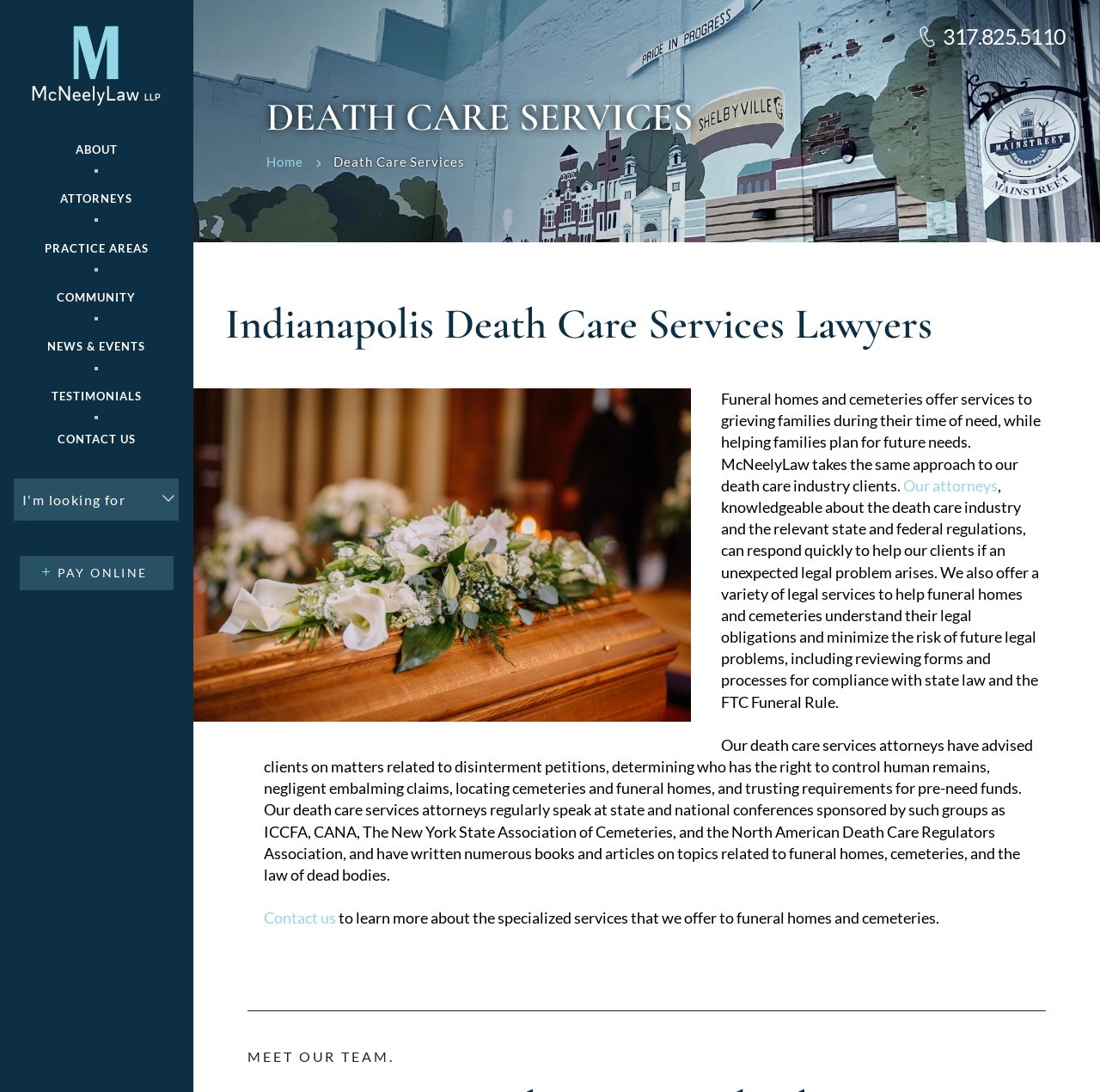Identify the bounding box of the UI component described as: "Practice areas".

[0.04, 0.222, 0.135, 0.233]